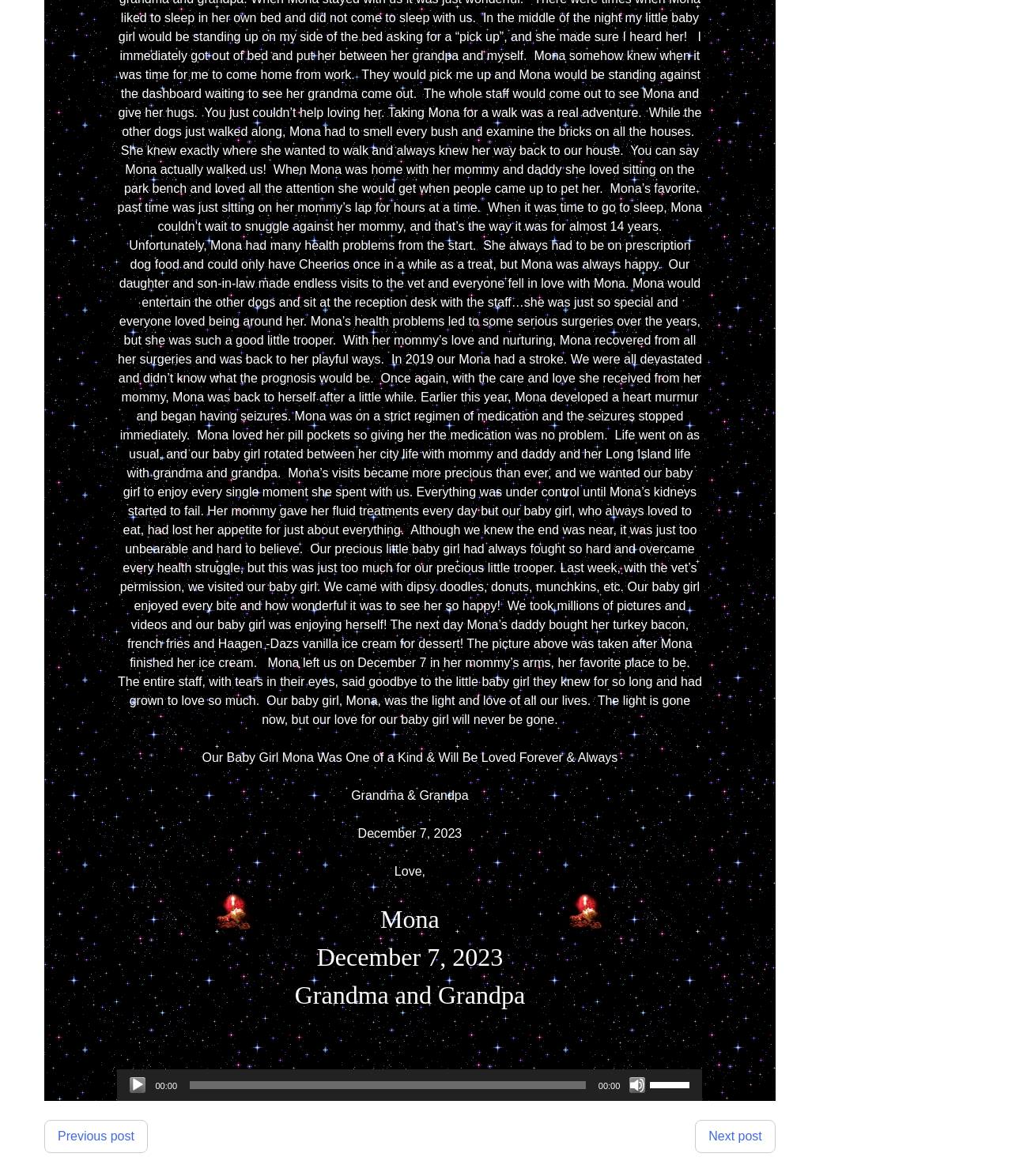What is the name of the baby girl?
Offer a detailed and full explanation in response to the question.

The name of the baby girl is mentioned in the StaticText element with the text 'Our Baby Girl Mona Was One of a Kind & Will Be Loved Forever & Always' and also in the LayoutTableCell element with the text 'Mona'.